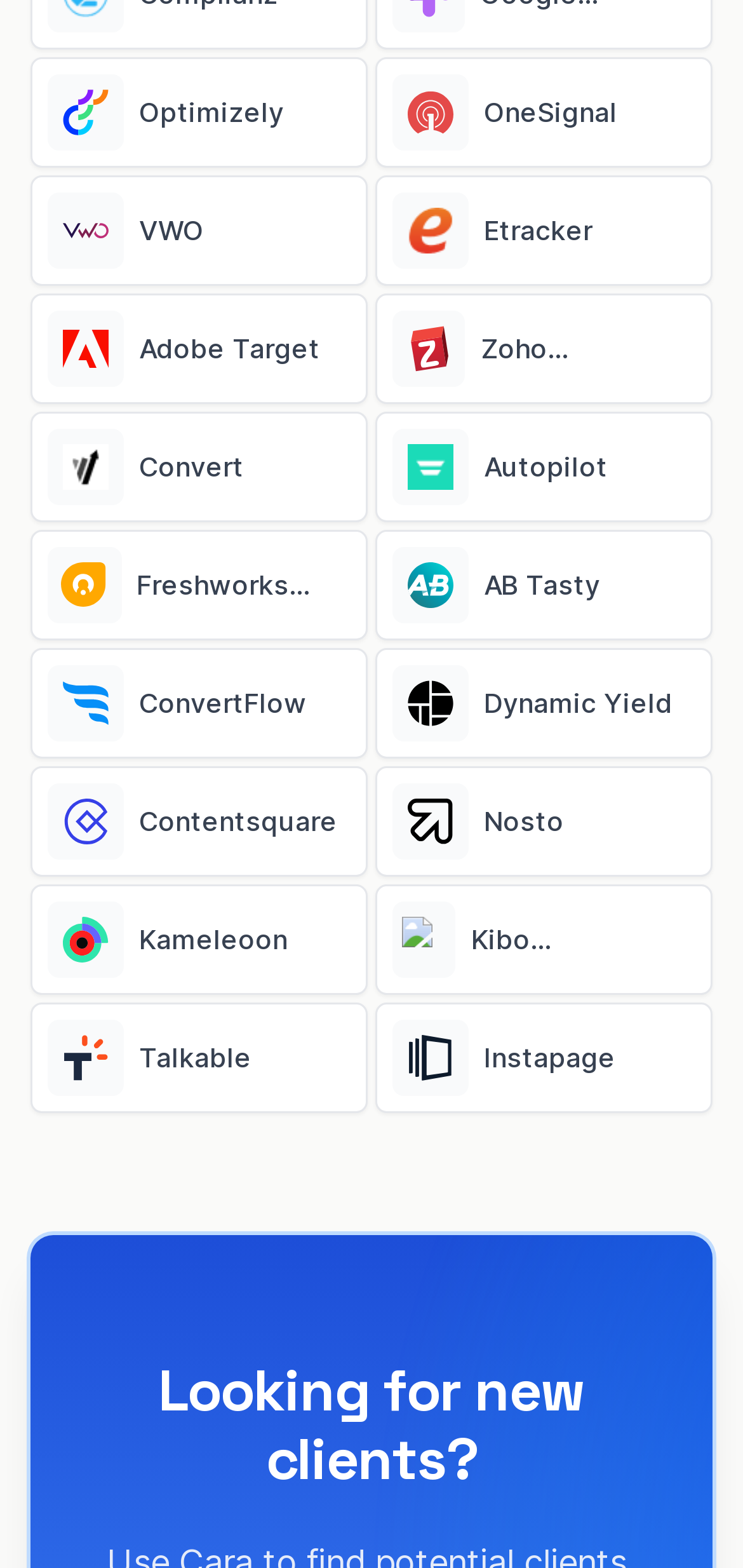Locate the bounding box of the UI element described in the following text: "Adobe Target3,998".

[0.041, 0.187, 0.495, 0.258]